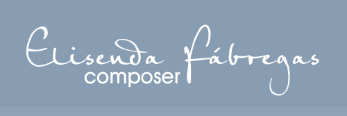What is Elisenda Fabregas' profession?
Based on the image, provide your answer in one word or phrase.

Composer